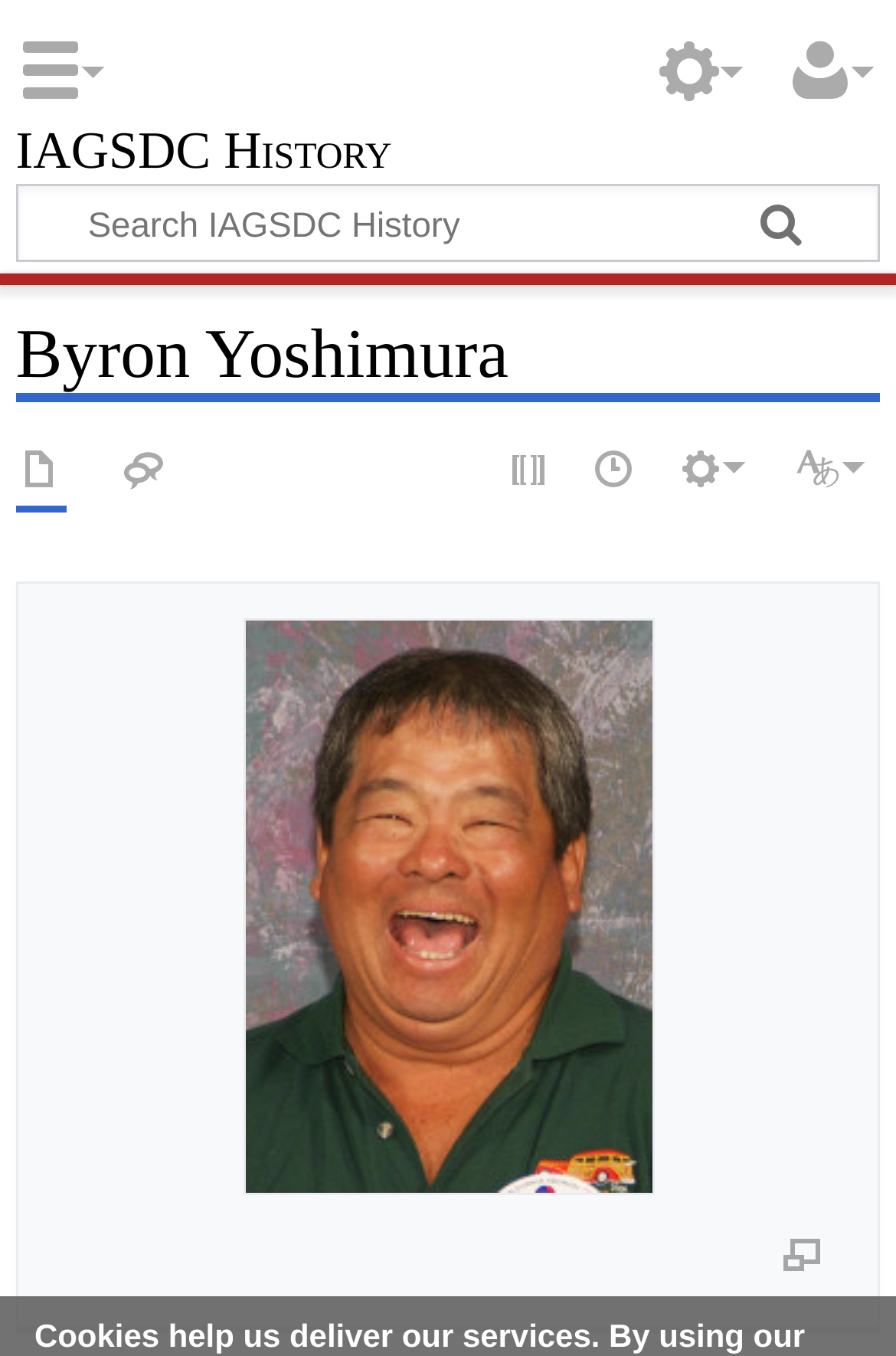How many buttons are available in the search box section?
Using the information from the image, answer the question thoroughly.

The webpage has a search box section with two buttons: 'Search' and 'Go'. These buttons are located next to the search box.